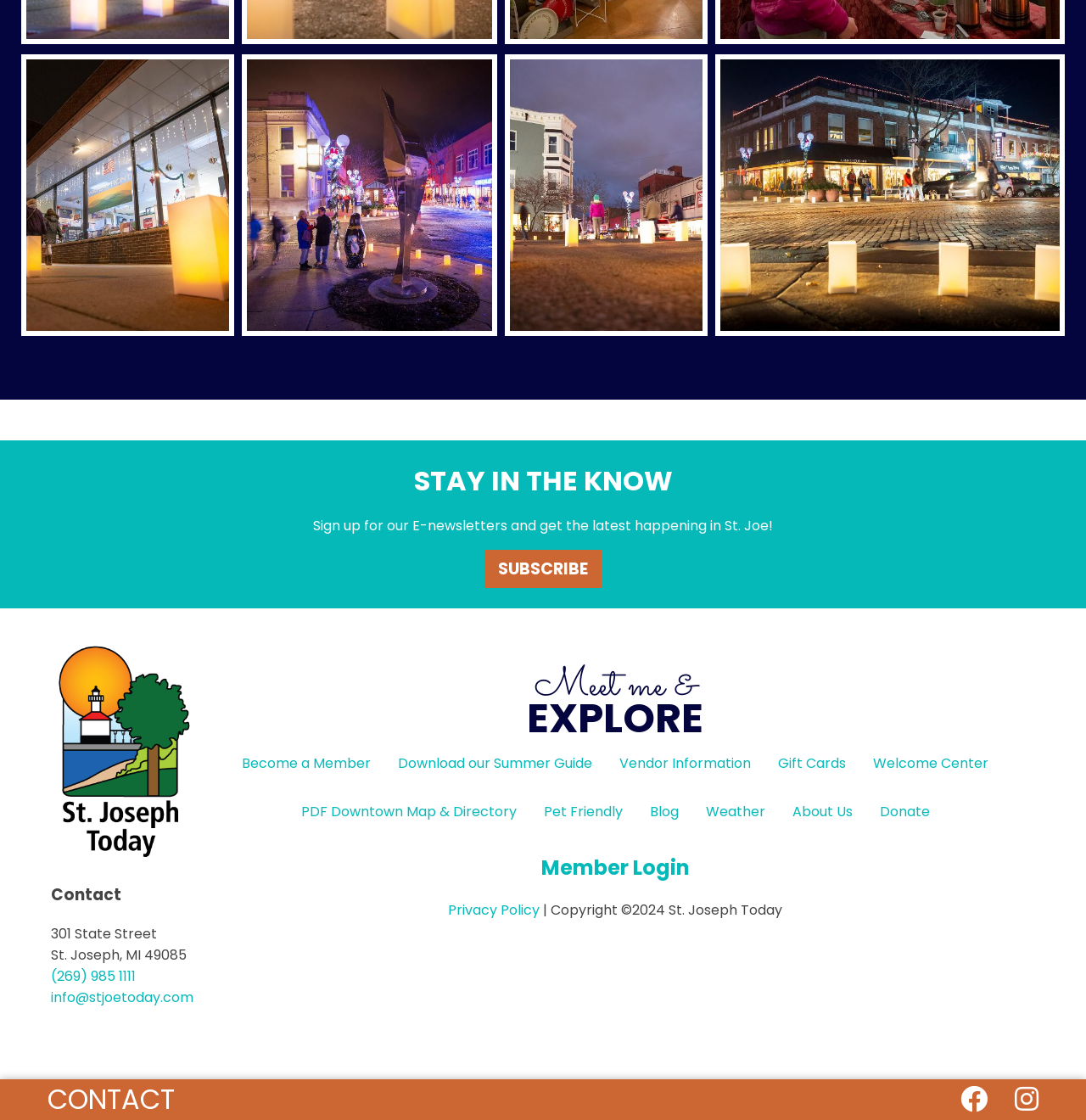Identify the bounding box coordinates of the clickable region required to complete the instruction: "Subscribe to the E-newsletters". The coordinates should be given as four float numbers within the range of 0 and 1, i.e., [left, top, right, bottom].

[0.446, 0.491, 0.554, 0.525]